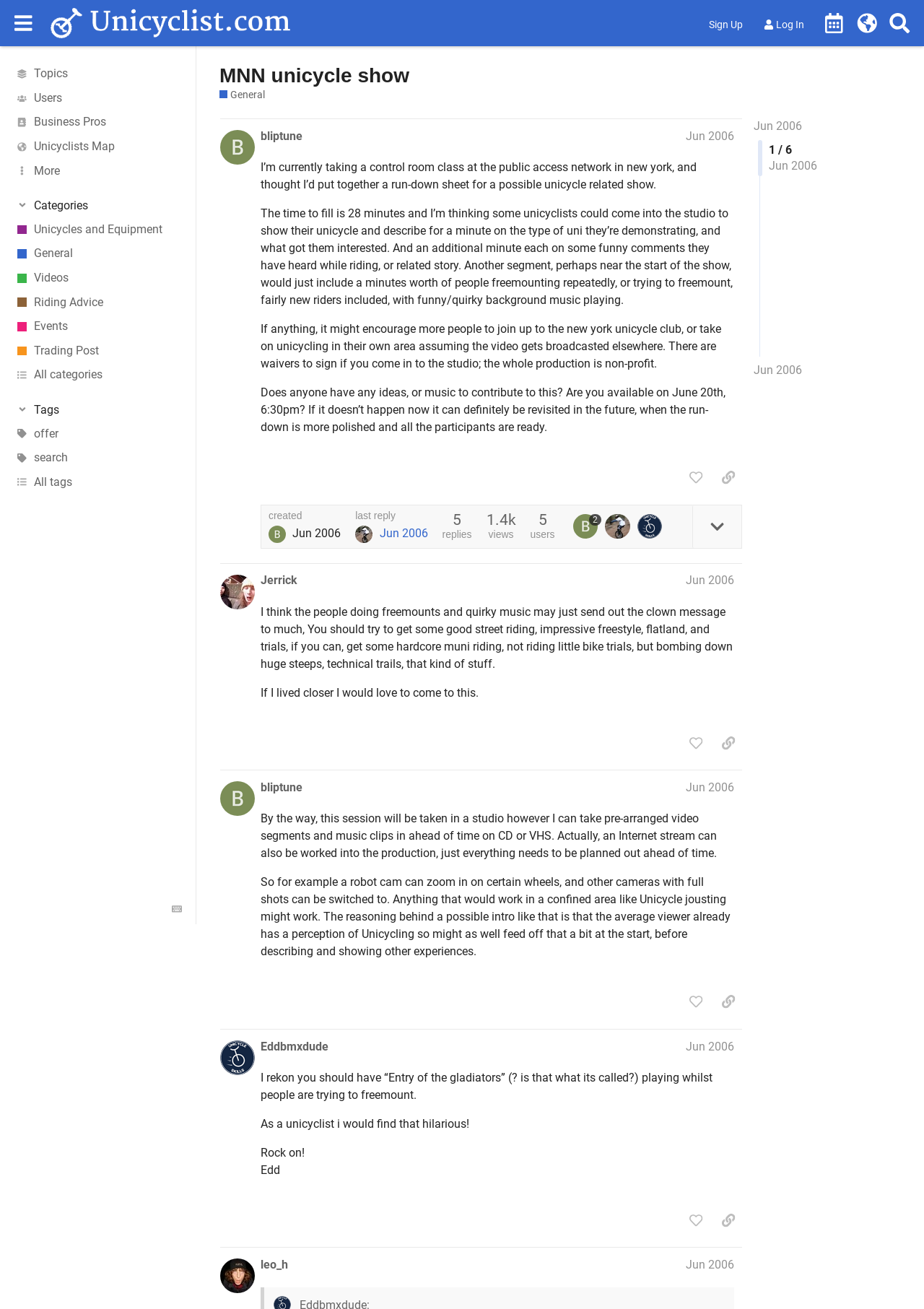What is the name of the unicycle show?
Please interpret the details in the image and answer the question thoroughly.

The question is asking for the name of the unicycle show. By looking at the webpage, I found the heading 'MNN unicycle show' which is the title of the webpage, so the answer is 'MNN unicycle show'.